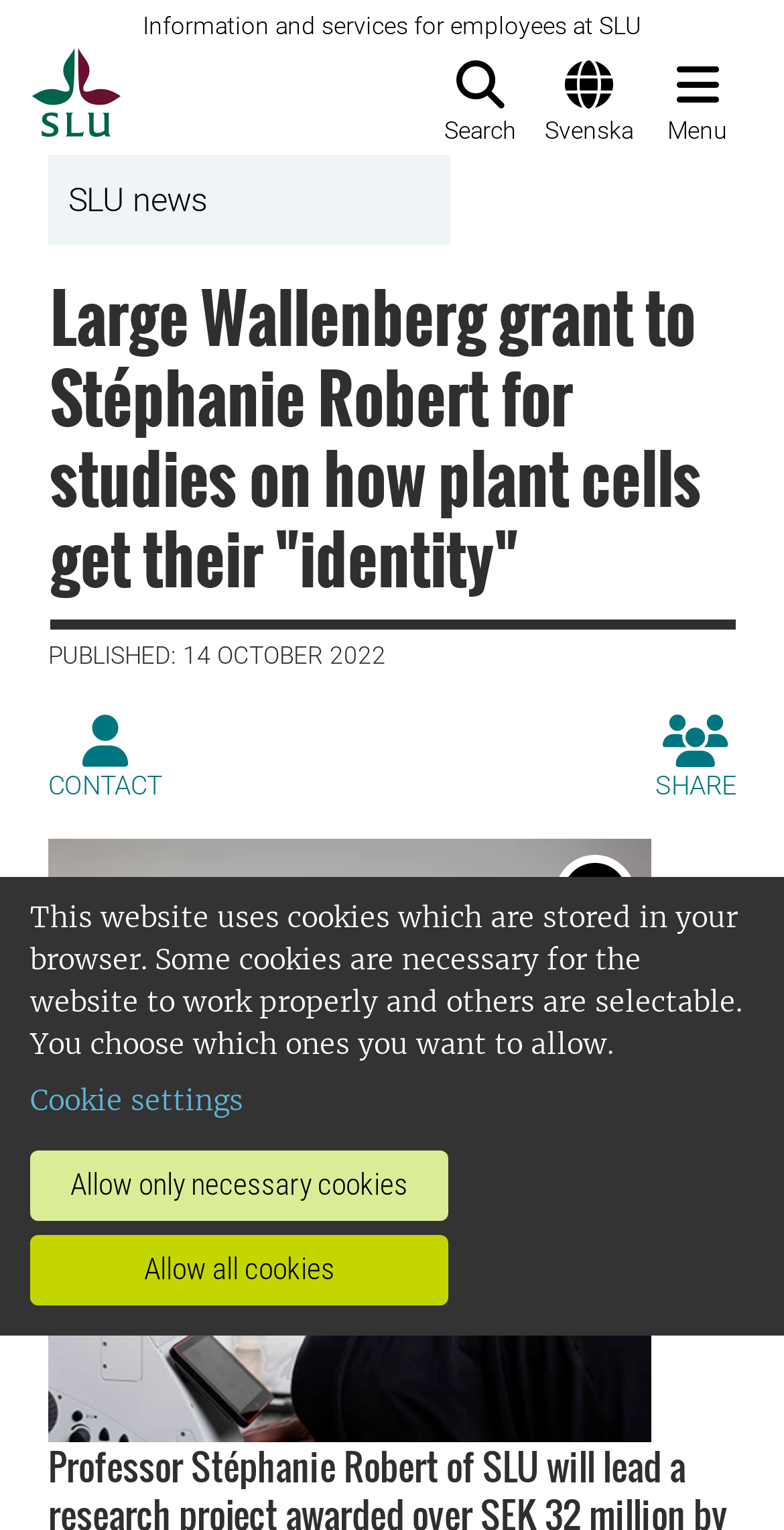What is the principal heading displayed on the webpage?

Large Wallenberg grant to Stéphanie Robert for studies on how plant cells get their "identity"